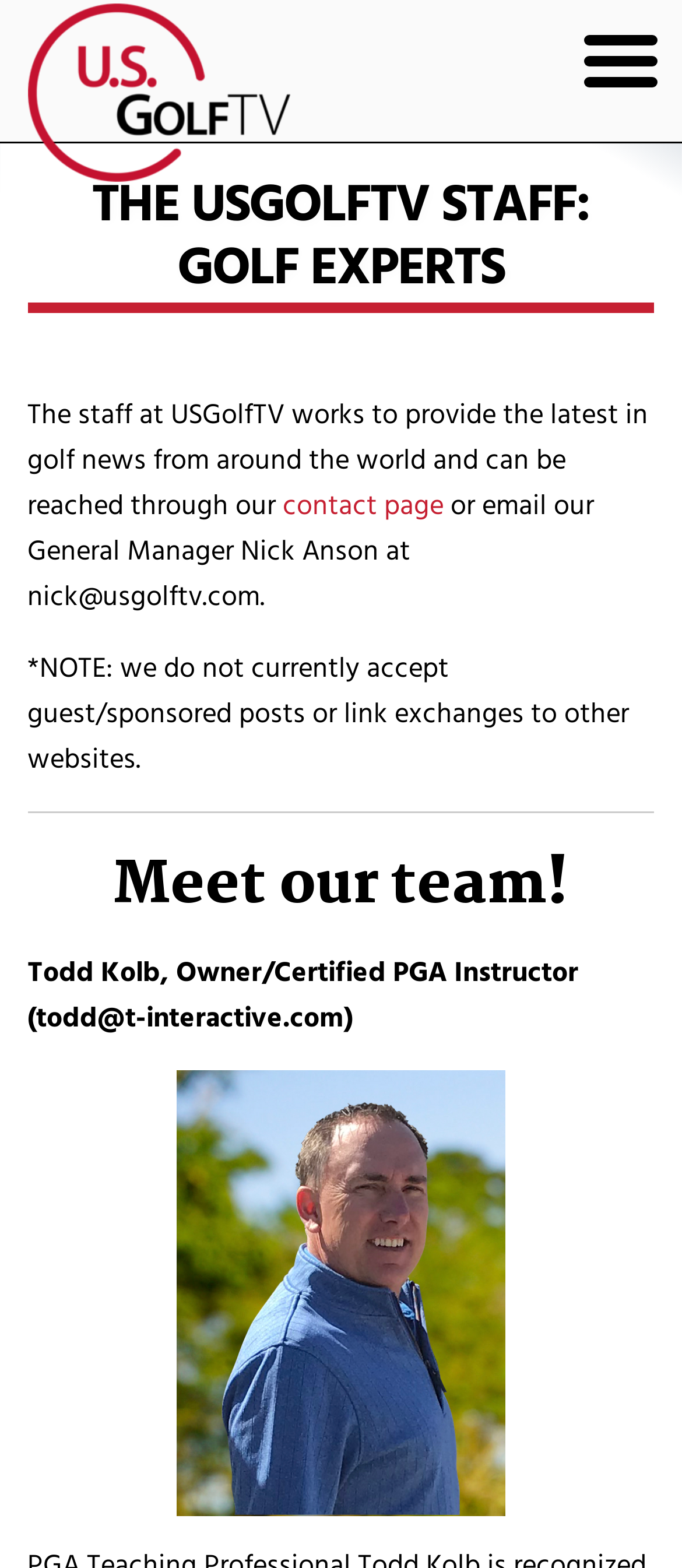Reply to the question with a single word or phrase:
What is the name of the website?

US Golf TV